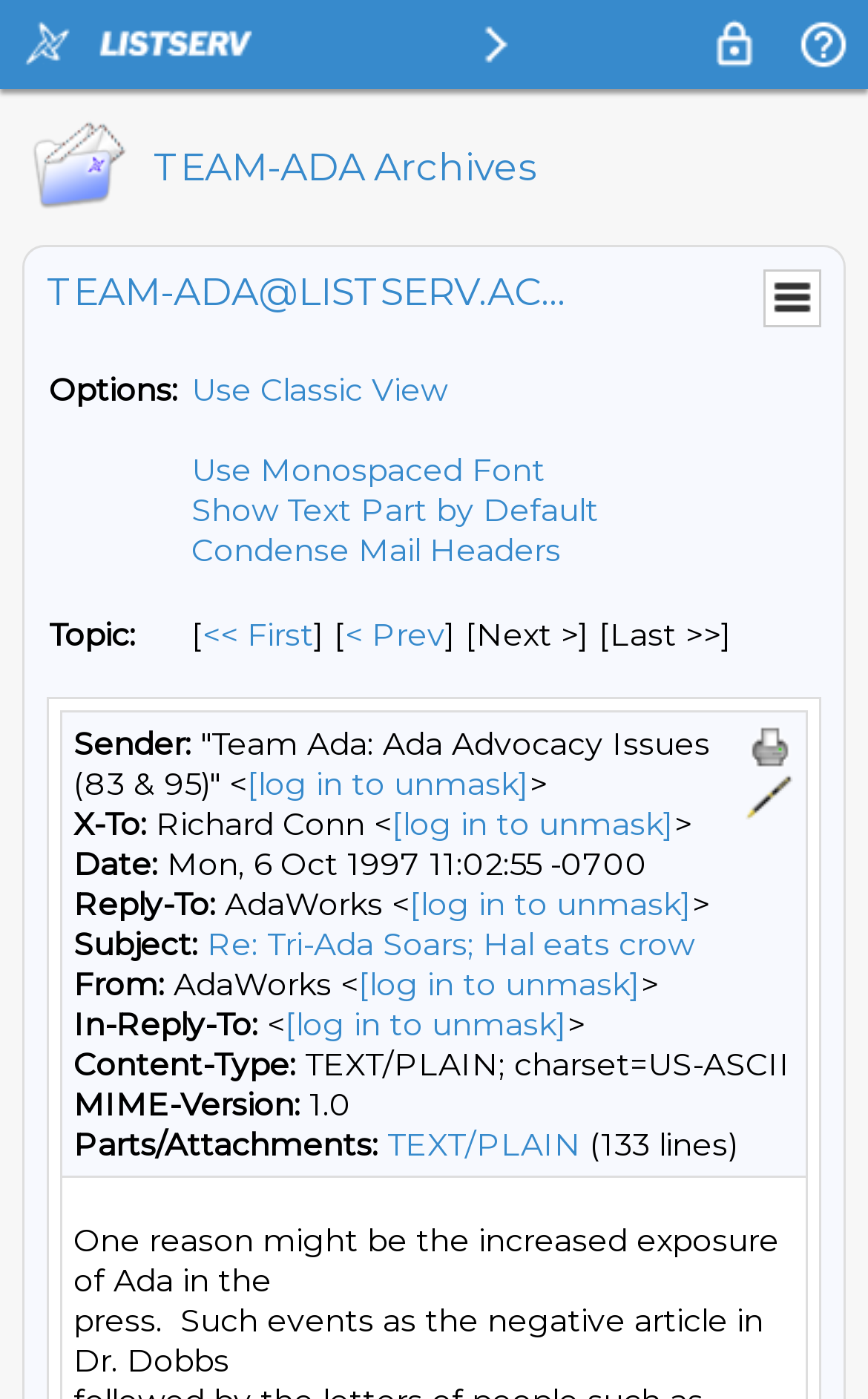Please identify the bounding box coordinates of the region to click in order to complete the task: "Select the 'Use Classic View' option". The coordinates must be four float numbers between 0 and 1, specified as [left, top, right, bottom].

[0.221, 0.264, 0.515, 0.293]